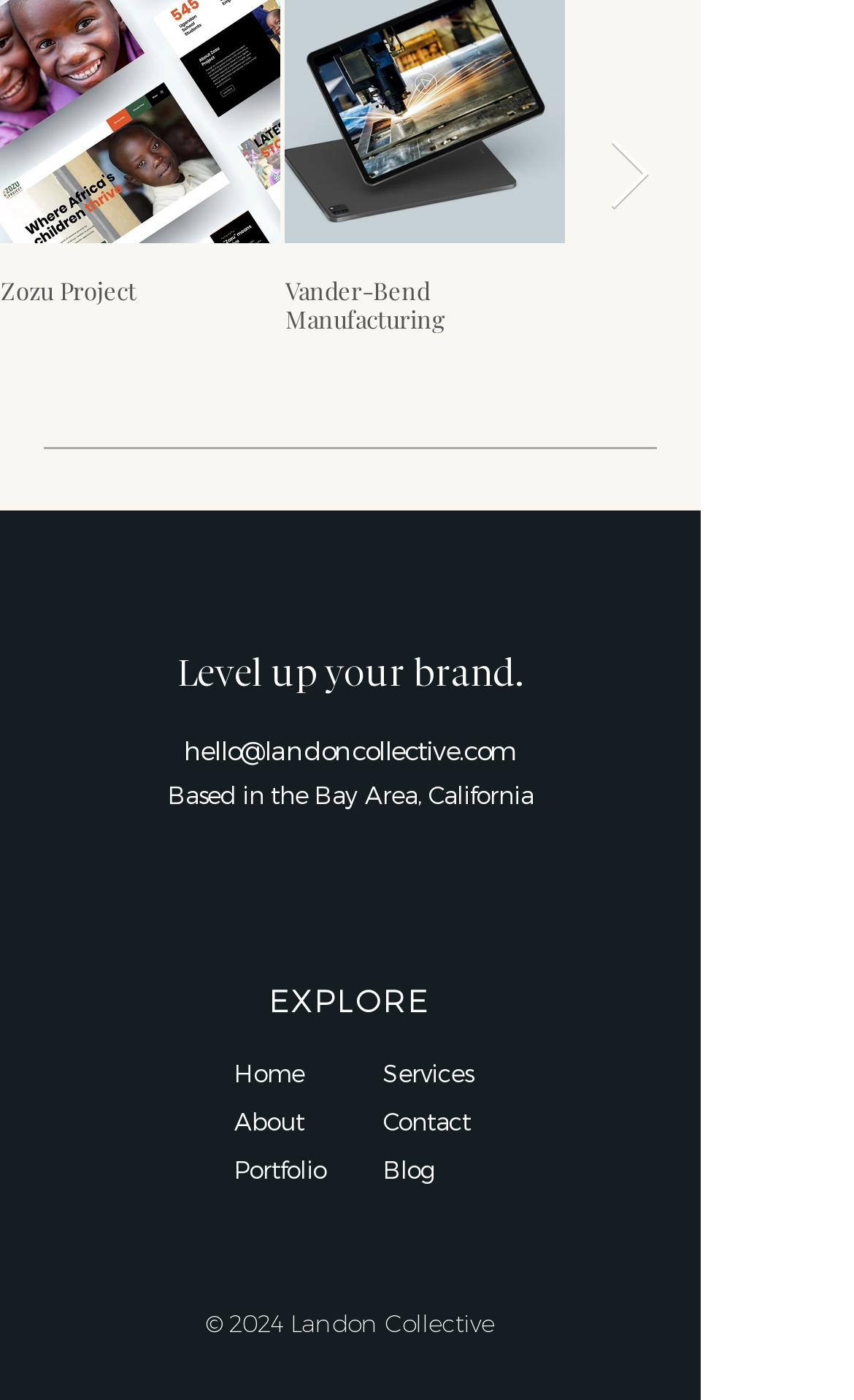Please provide the bounding box coordinates for the element that needs to be clicked to perform the following instruction: "Visit the 'About' page". The coordinates should be given as four float numbers between 0 and 1, i.e., [left, top, right, bottom].

[0.274, 0.793, 0.356, 0.812]